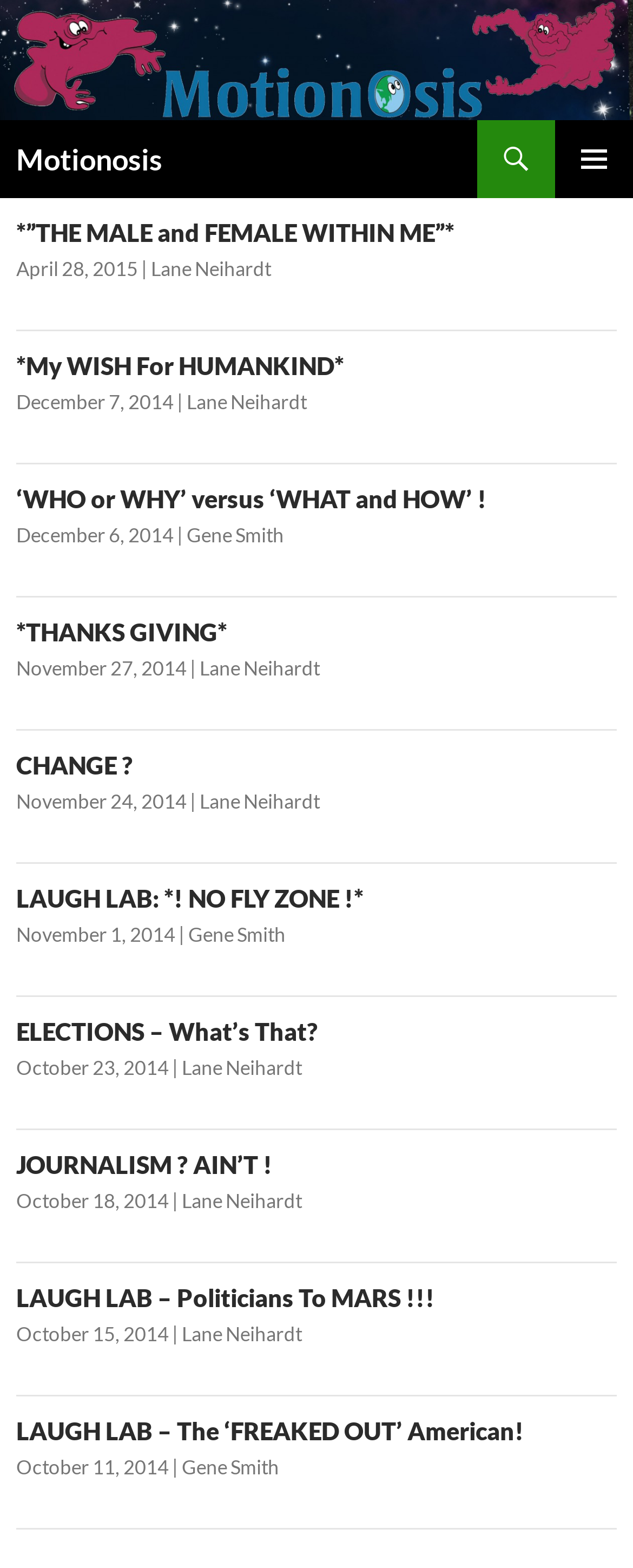From the element description laxmi Purohit, predict the bounding box coordinates of the UI element. The coordinates must be specified in the format (top-left x, top-left y, bottom-right x, bottom-right y) and should be within the 0 to 1 range.

None